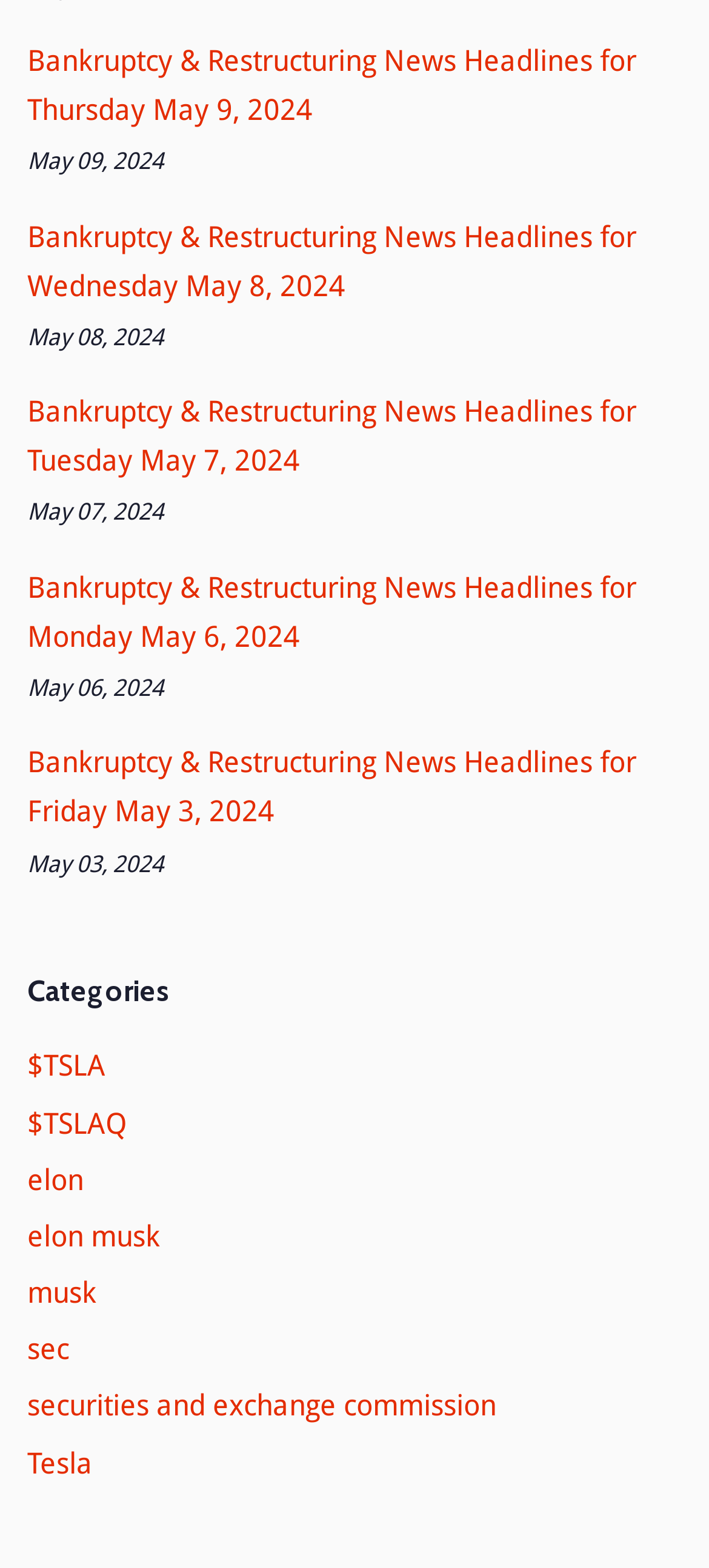Using the webpage screenshot and the element description securities and exchange commission, determine the bounding box coordinates. Specify the coordinates in the format (top-left x, top-left y, bottom-right x, bottom-right y) with values ranging from 0 to 1.

[0.038, 0.886, 0.7, 0.908]